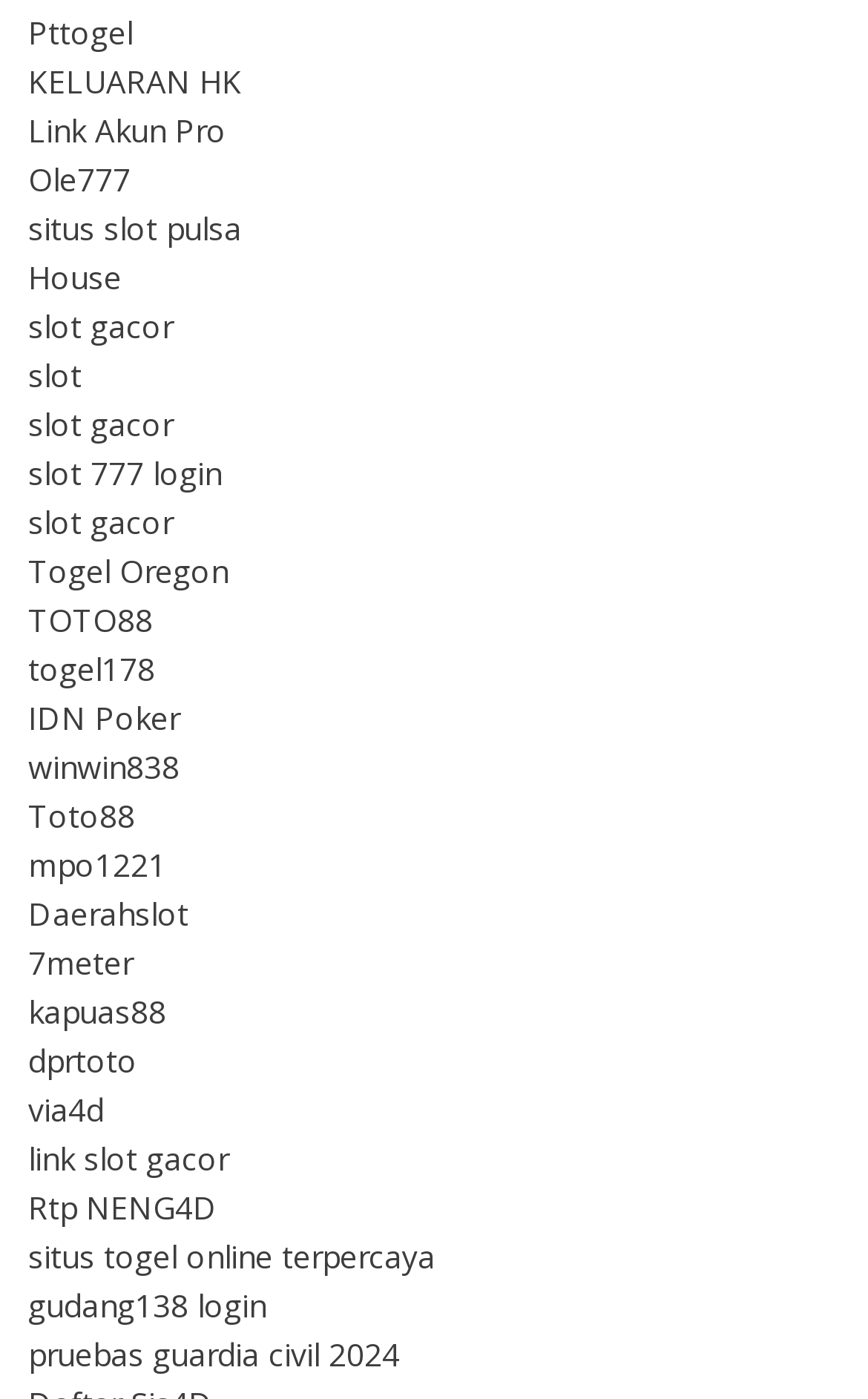Please give a one-word or short phrase response to the following question: 
Are there any links with the word 'slot' in them?

Yes